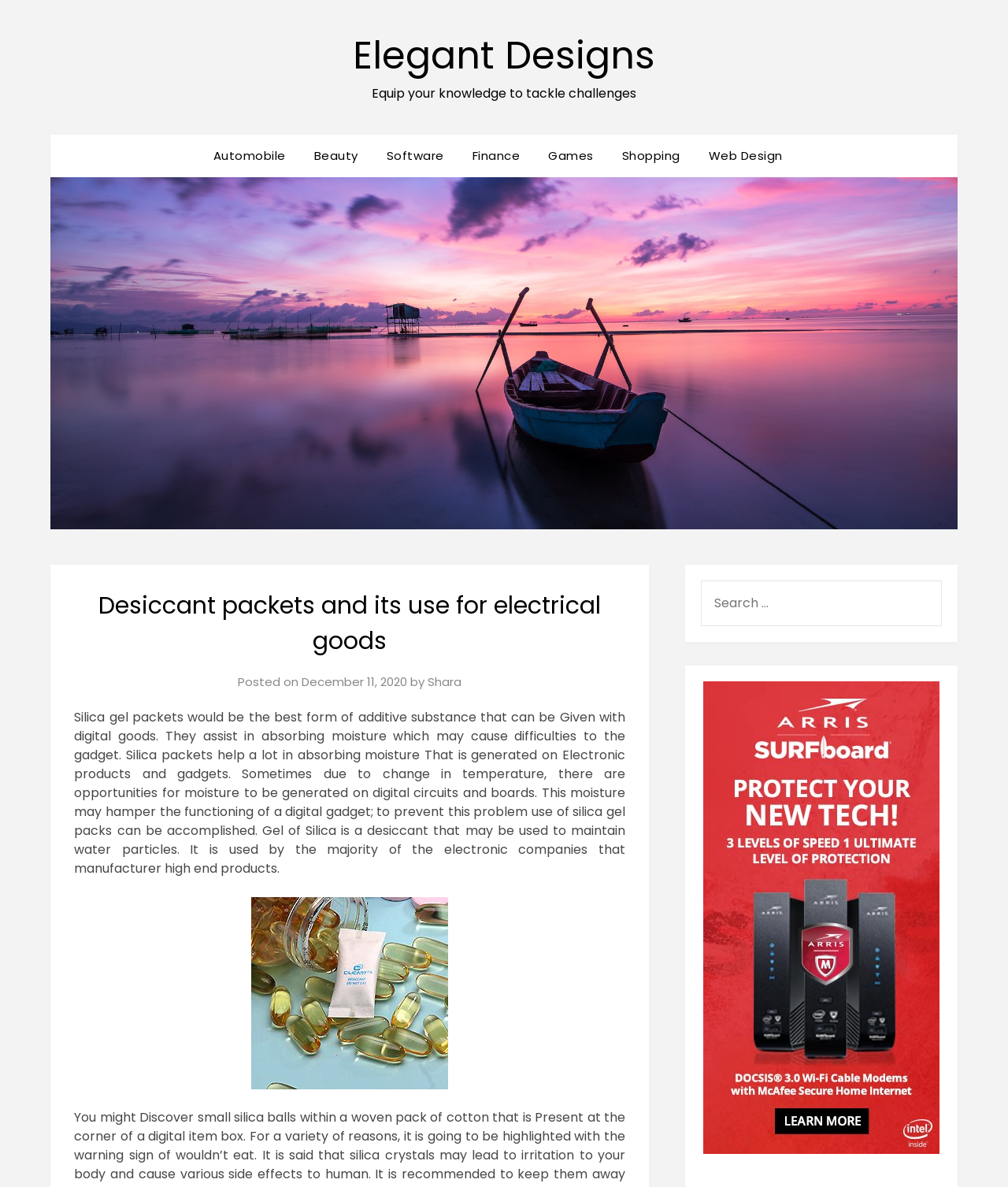Find the bounding box coordinates for the HTML element described in this sentence: "Elegant Designs". Provide the coordinates as four float numbers between 0 and 1, in the format [left, top, right, bottom].

[0.35, 0.025, 0.65, 0.069]